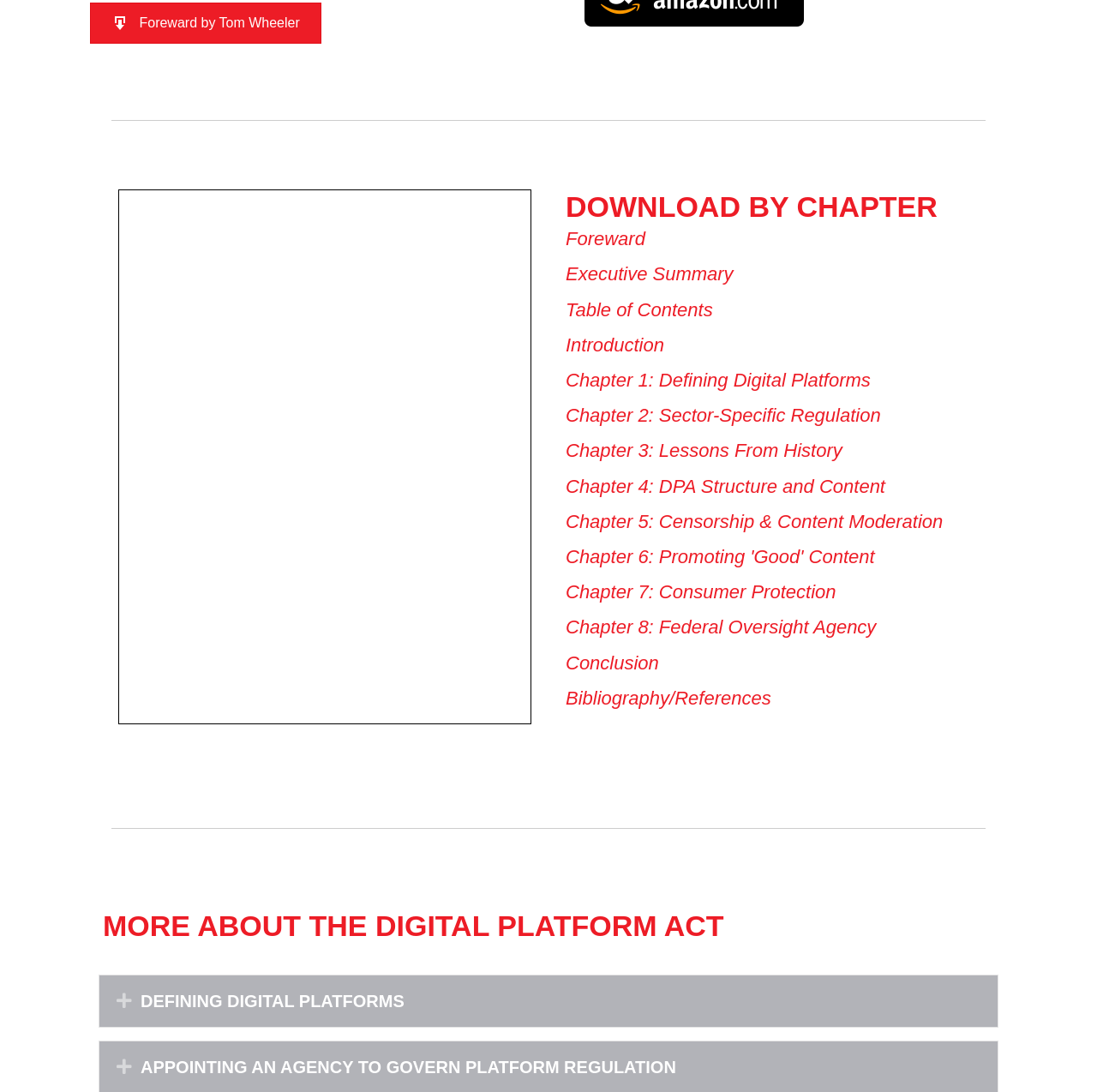What is the purpose of the 'MORE ABOUT THE DIGITAL PLATFORM ACT' section?
Provide a concise answer using a single word or phrase based on the image.

To provide additional information